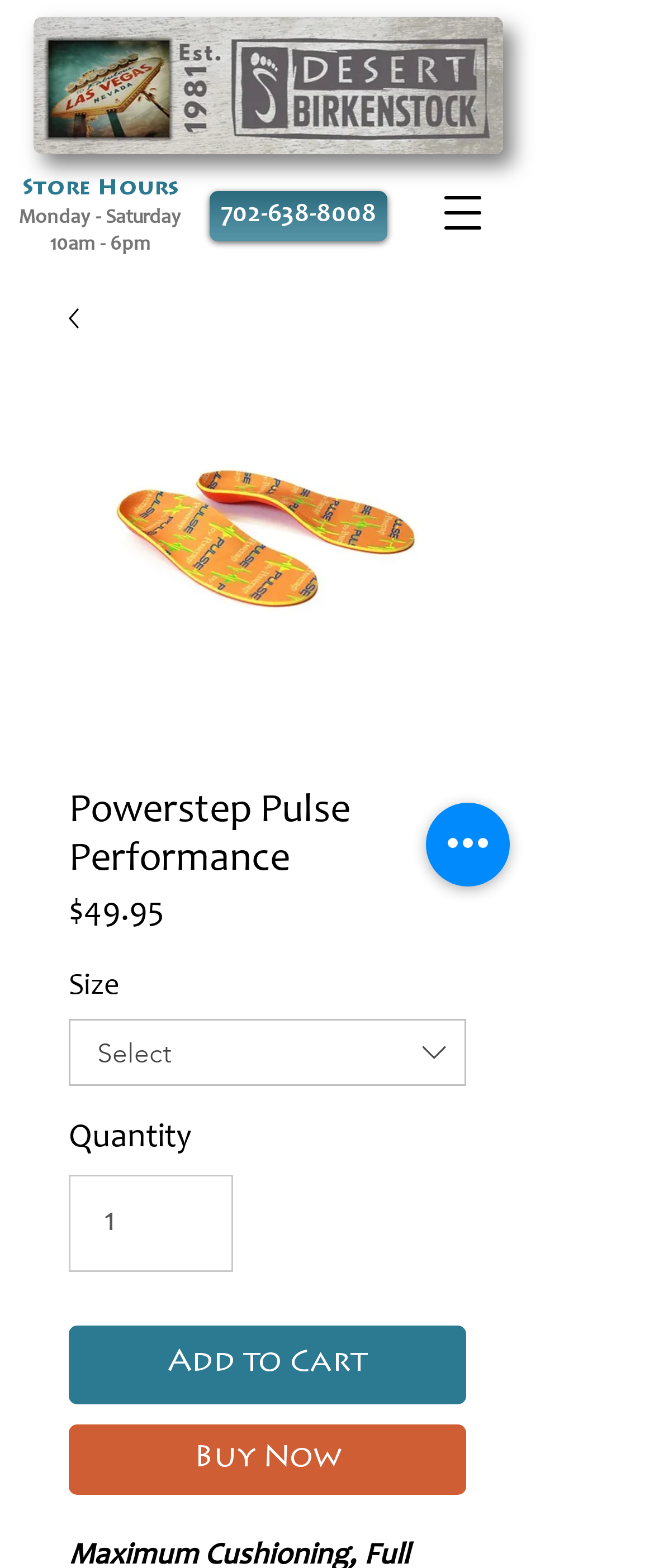Predict the bounding box of the UI element based on this description: "702-638-8008".

[0.321, 0.121, 0.592, 0.153]